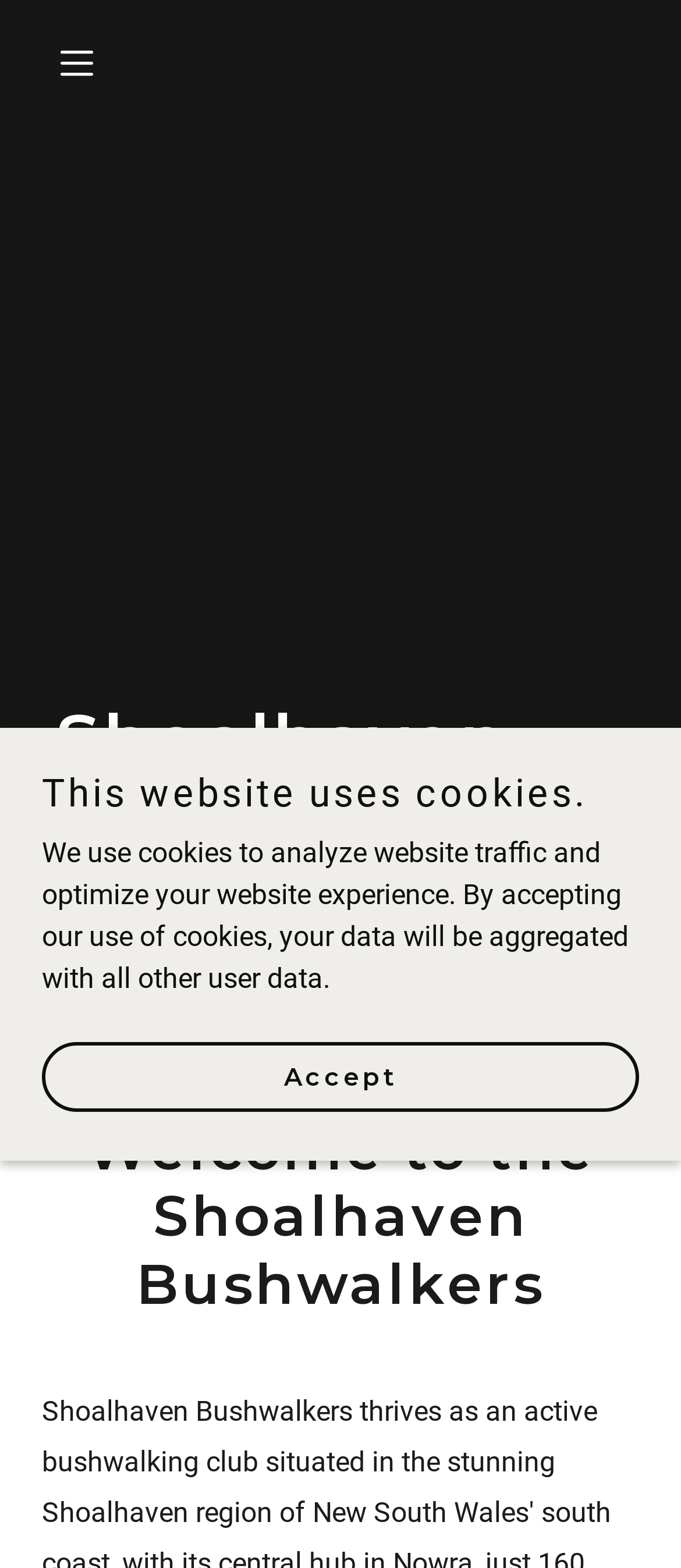Describe all the significant parts and information present on the webpage.

The webpage is about Shoalhaven Bushwalkers, a group focused on bushwalking activities. At the top of the page, there is a large image that spans the entire width, taking up about two-thirds of the page's height. On the top-left corner of the image, there is a hamburger site navigation icon button, which is a small image. Next to the button, there is a heading that reads "Shoalhaven Bushwalkers". Below the heading, there is a link that says "Join Today".

Below the image, there are three sections of text. The first section is a heading that welcomes visitors to the Shoalhaven Bushwalkers website. The second section is a heading that informs users that the website uses cookies. The third section is a paragraph of text that explains how the cookies are used to analyze website traffic and optimize the user experience. Below the paragraph, there is a link that says "Accept", which is likely used to accept the use of cookies.

Overall, the webpage has a simple and clean layout, with a prominent image at the top and clear headings and text sections below.